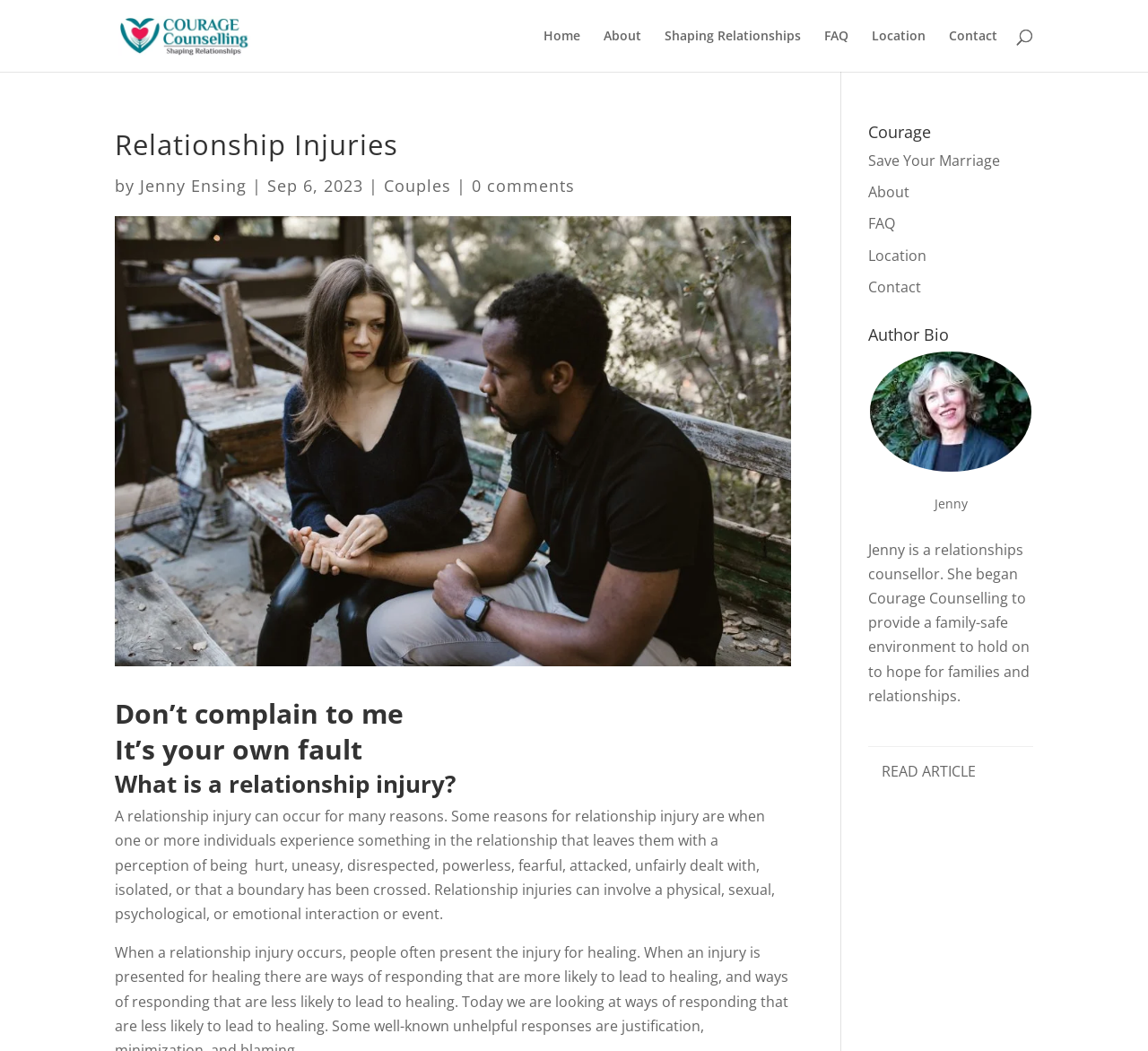Please find the bounding box for the UI component described as follows: "alt="Marriage Counsellor Hamilton"".

[0.103, 0.023, 0.22, 0.042]